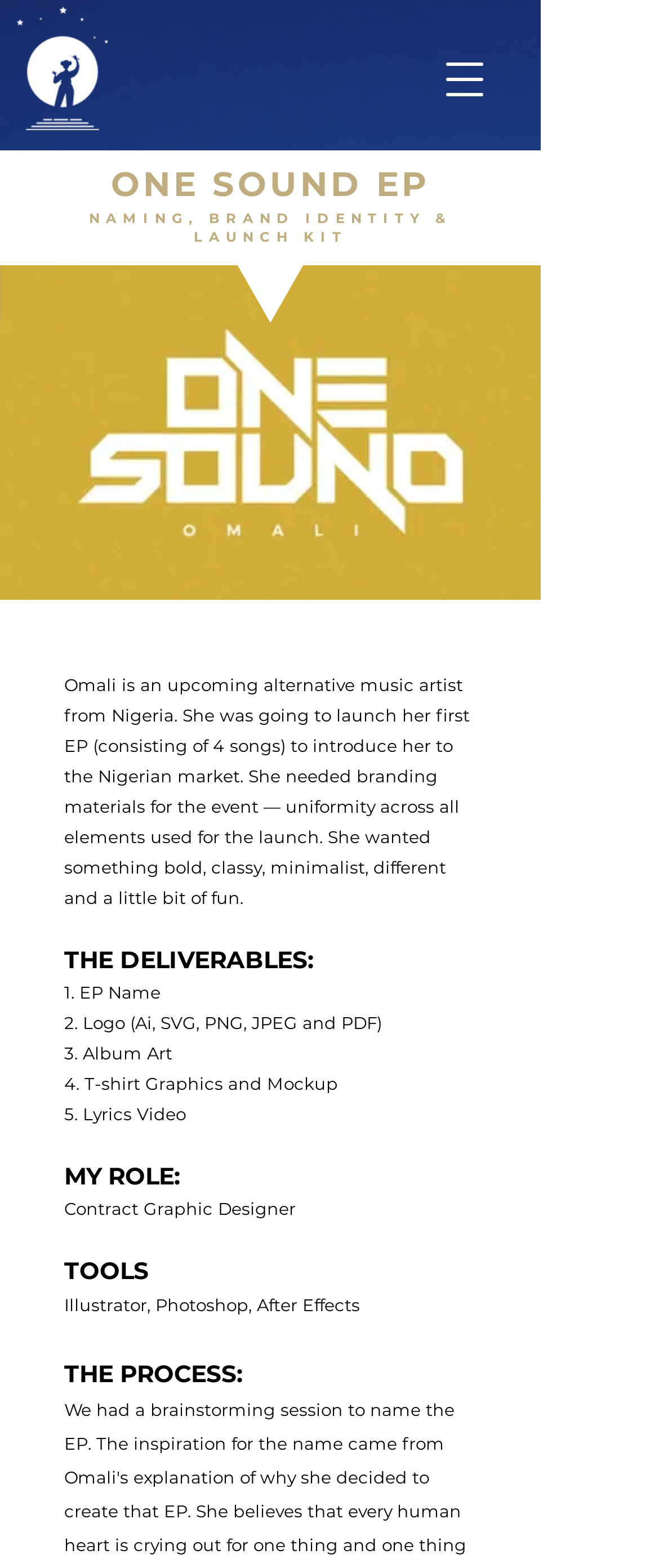What is the role of the person involved in the project?
Based on the screenshot, answer the question with a single word or phrase.

Contract Graphic Designer